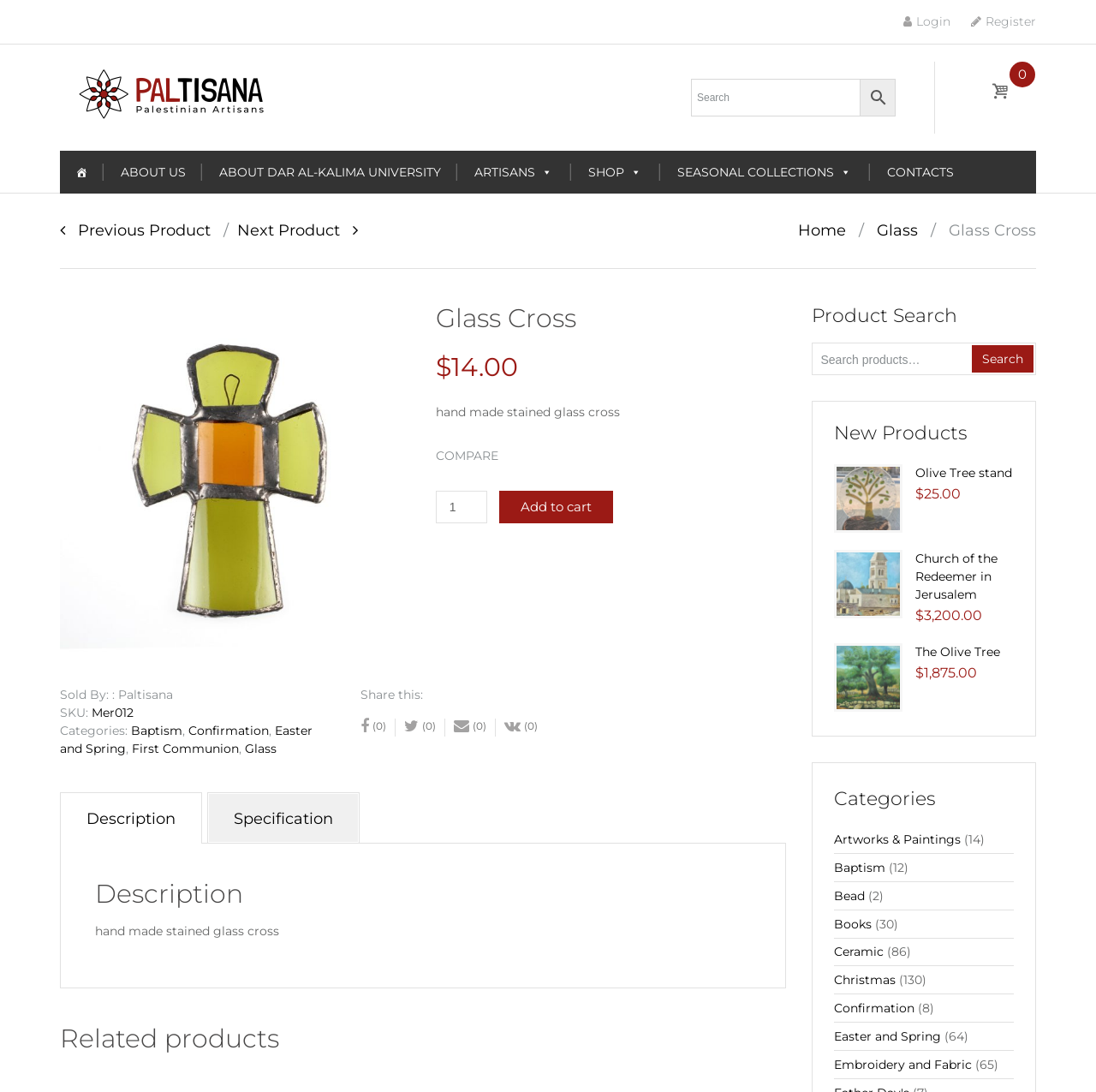Give a one-word or phrase response to the following question: What is the category of the product 'Easter and Spring'?

Glass